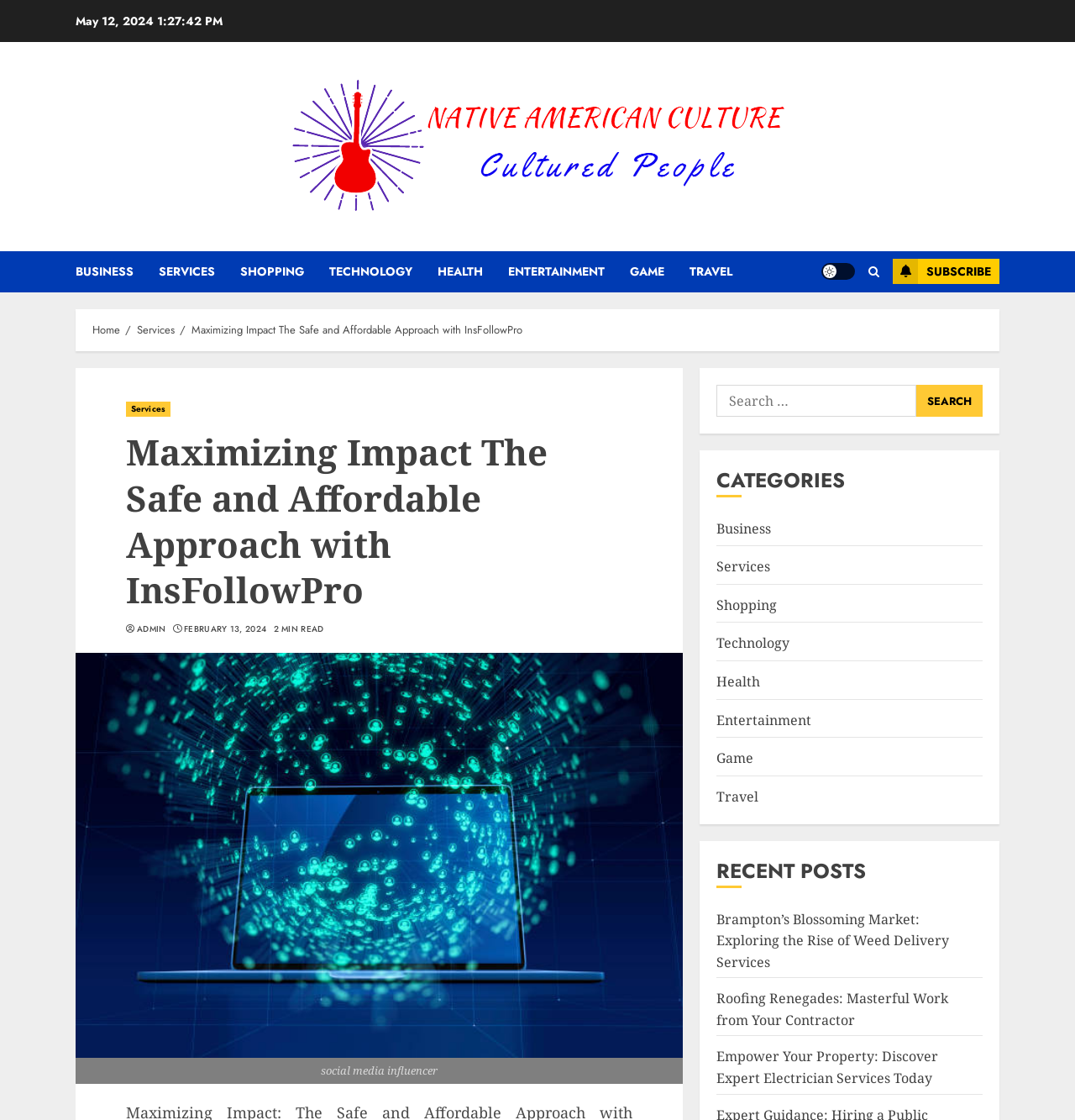Please determine the bounding box coordinates for the element that should be clicked to follow these instructions: "Go to the 'BUSINESS' category".

[0.07, 0.224, 0.148, 0.261]